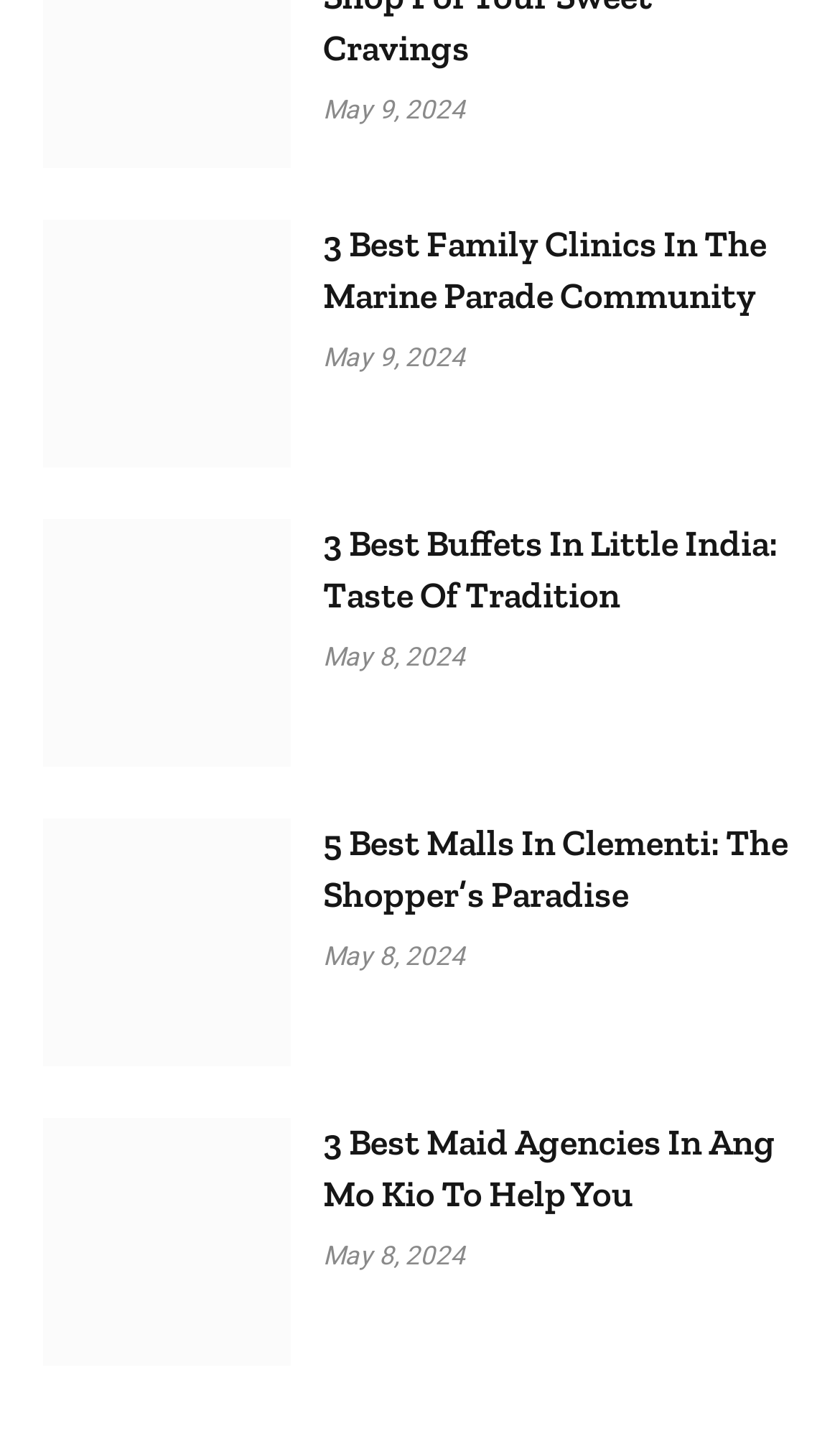Identify the bounding box for the UI element specified in this description: "alt="Best Tiong Bahru Cake Shop"". The coordinates must be four float numbers between 0 and 1, formatted as [left, top, right, bottom].

[0.051, 0.014, 0.346, 0.046]